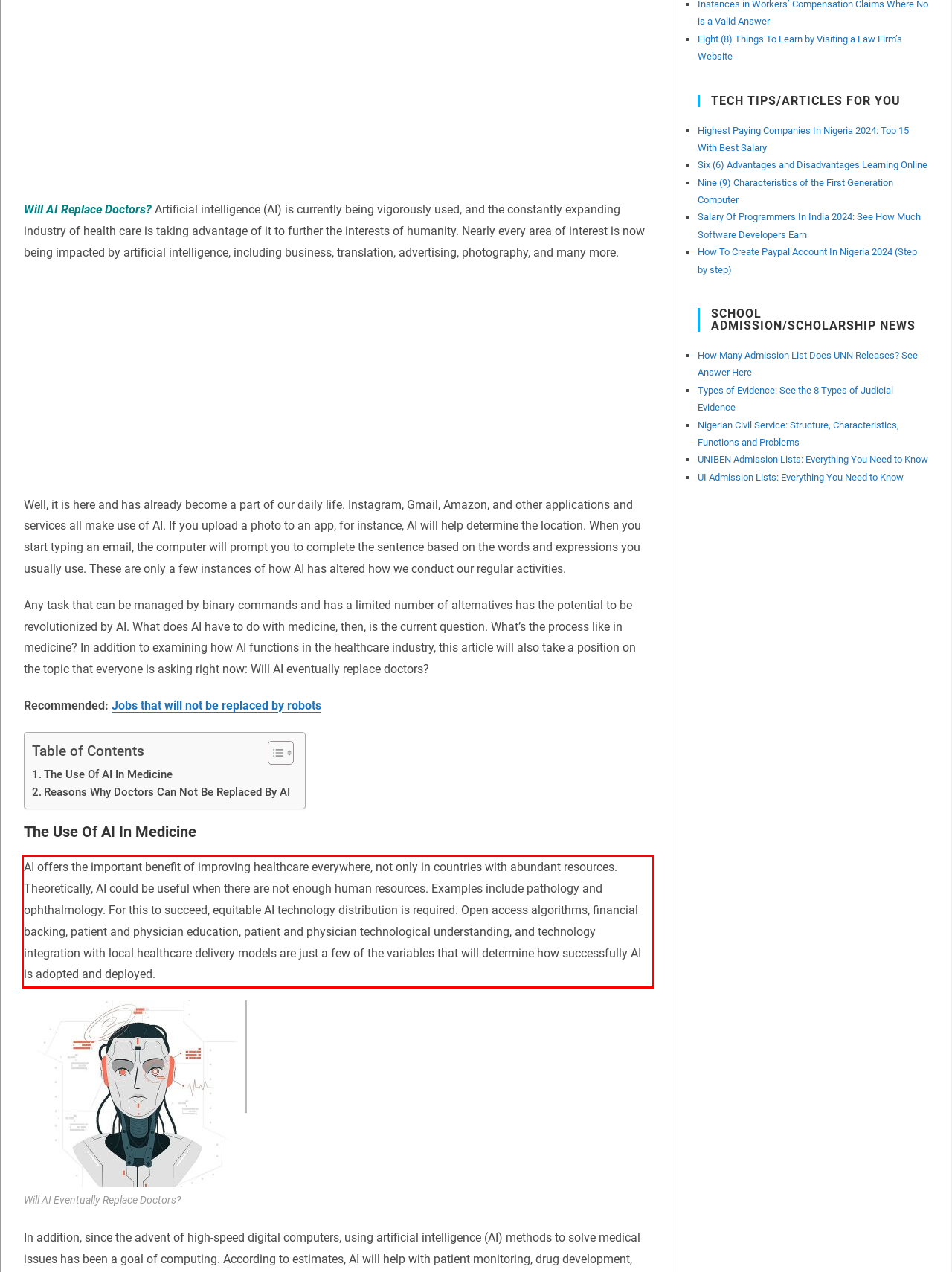You are given a webpage screenshot with a red bounding box around a UI element. Extract and generate the text inside this red bounding box.

AI offers the important benefit of improving healthcare everywhere, not only in countries with abundant resources. Theoretically, AI could be useful when there are not enough human resources. Examples include pathology and ophthalmology. For this to succeed, equitable AI technology distribution is required. Open access algorithms, financial backing, patient and physician education, patient and physician technological understanding, and technology integration with local healthcare delivery models are just a few of the variables that will determine how successfully AI is adopted and deployed.